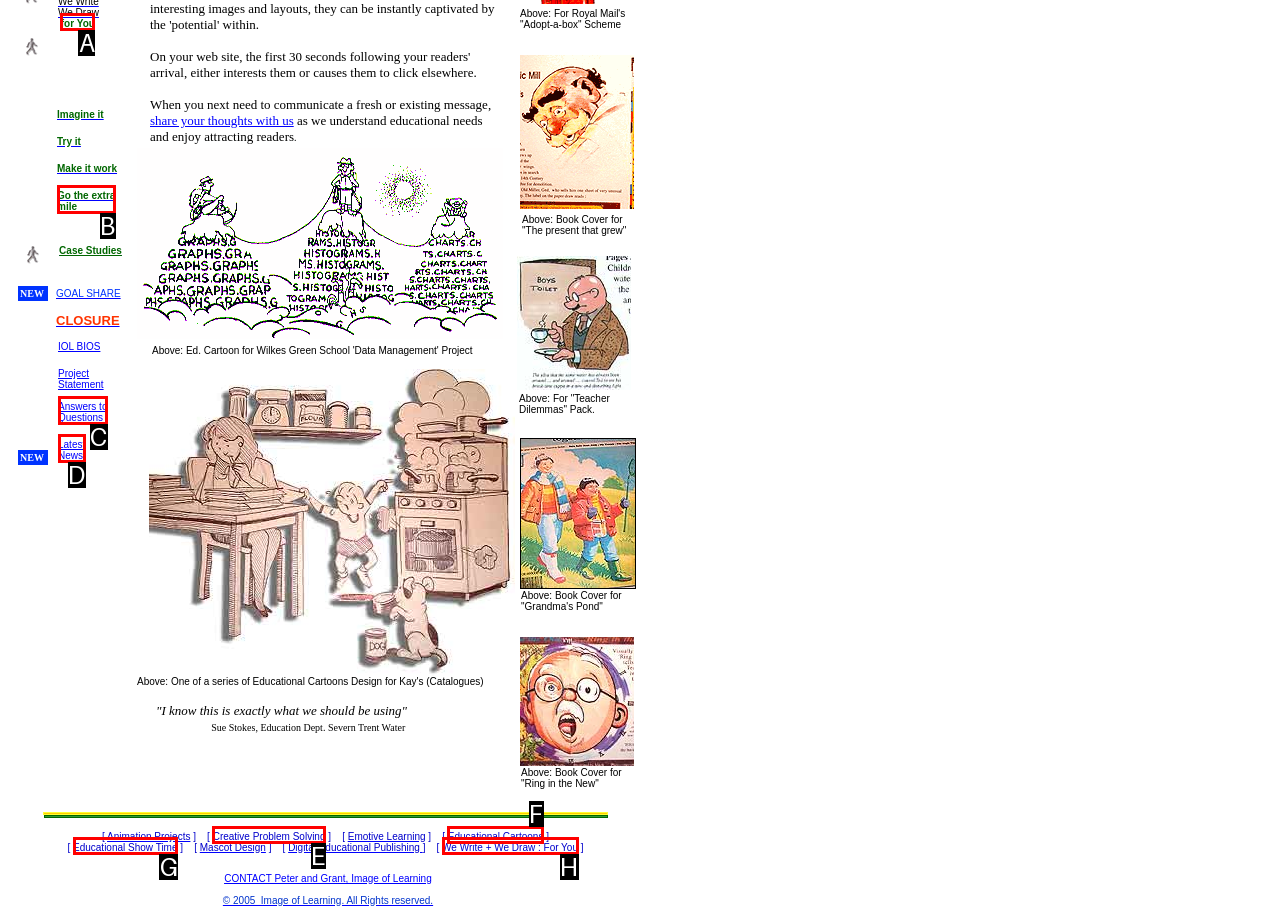Identify the HTML element that corresponds to the following description: LatestNews. Provide the letter of the correct option from the presented choices.

D